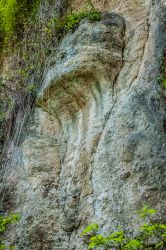Provide your answer in one word or a succinct phrase for the question: 
What is surrounding the base of the rock?

green foliage